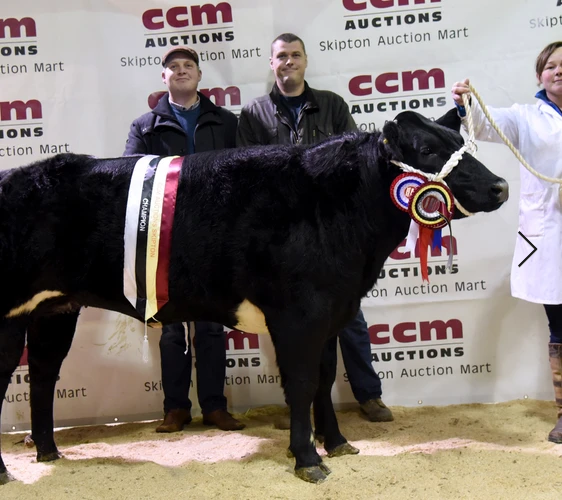How many individuals are flanking the heifer?
Look at the image and respond to the question as thoroughly as possible.

The caption states that the heifer is flanked by two individuals, one on each side, who are beaming with pride.